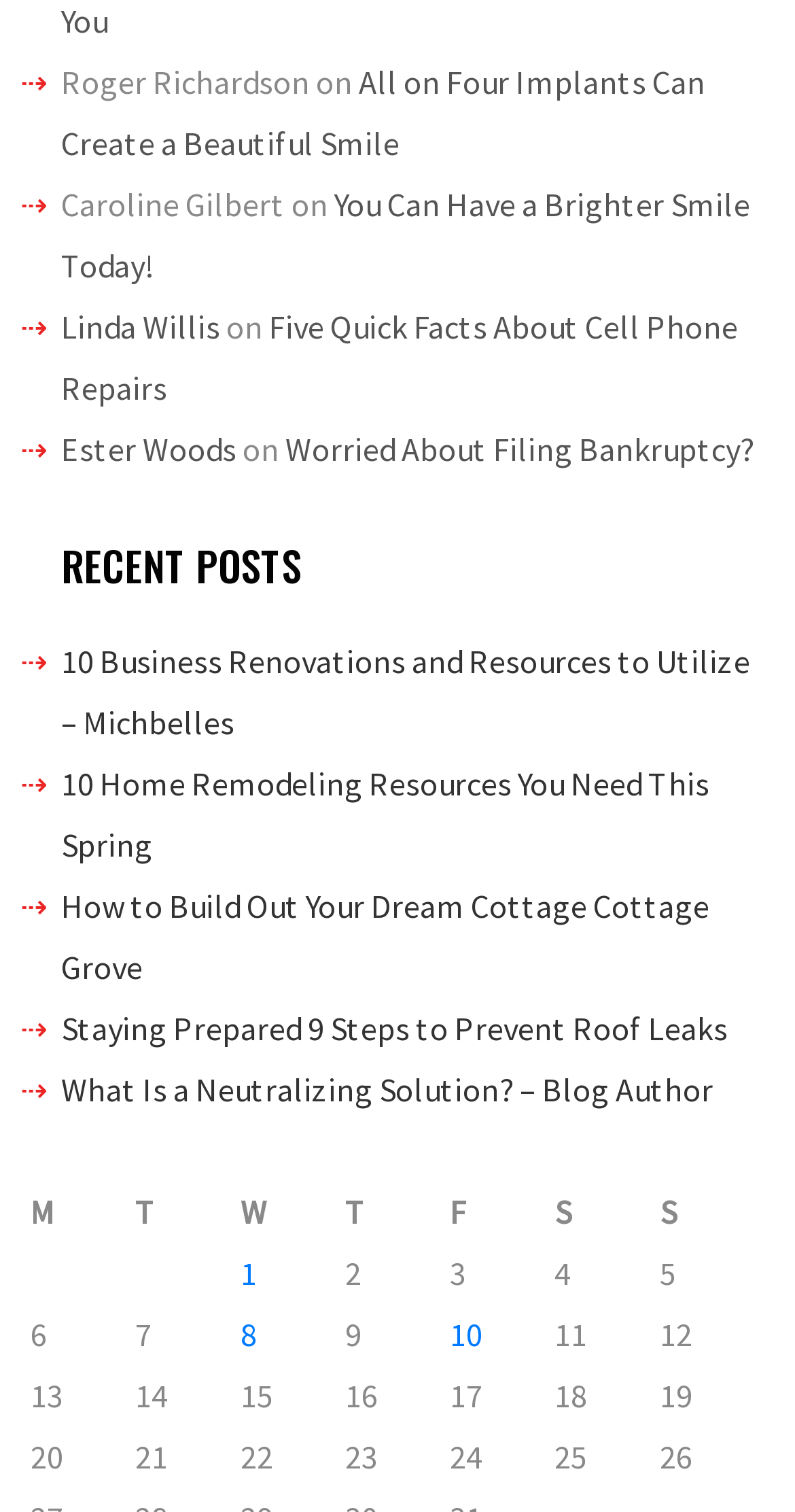Locate the bounding box of the UI element described by: "Ester Woods" in the given webpage screenshot.

[0.077, 0.283, 0.297, 0.31]